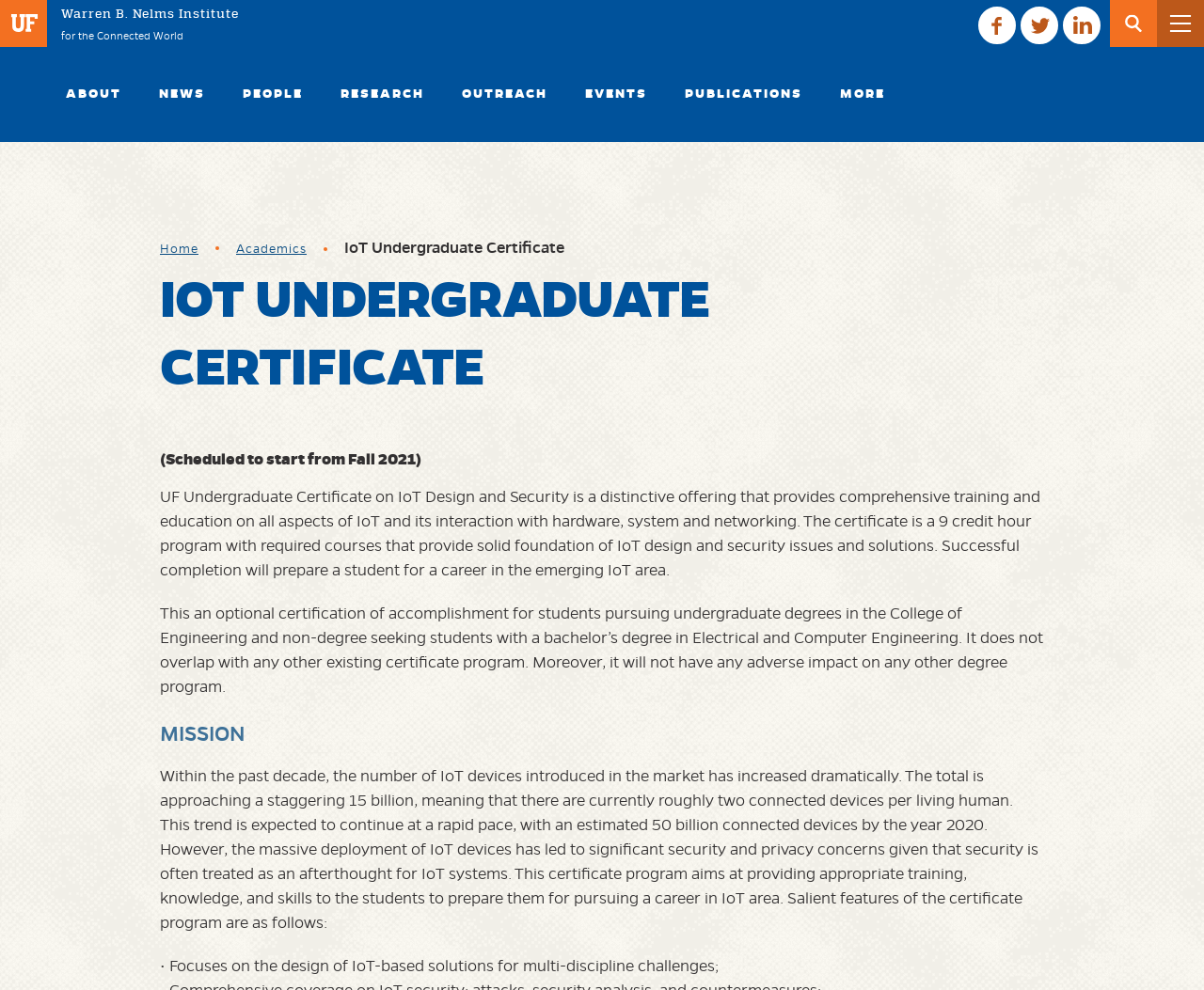What is the estimated number of connected devices by the year 2020?
Look at the screenshot and provide an in-depth answer.

I found the answer by reading the StaticText element that discusses the trend of IoT devices, which mentions that there will be an estimated 50 billion connected devices by the year 2020.